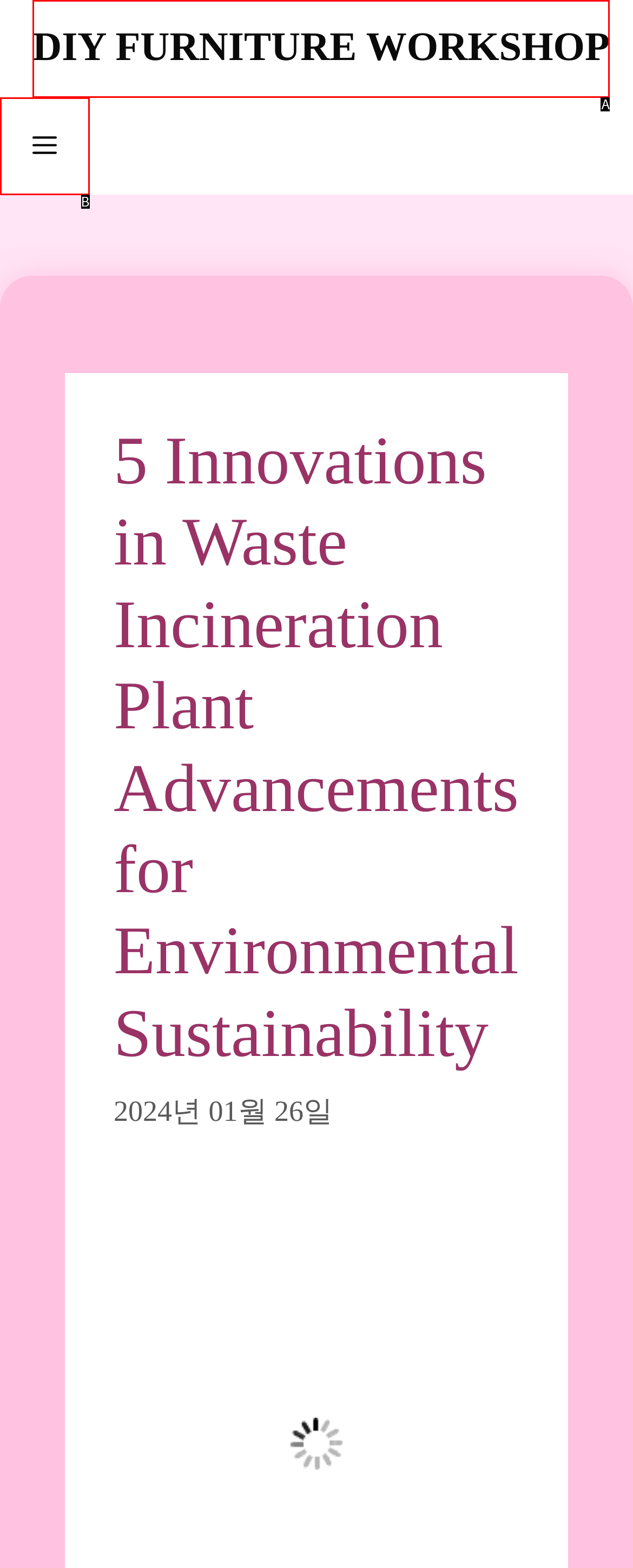Please identify the UI element that matches the description: Menu
Respond with the letter of the correct option.

B